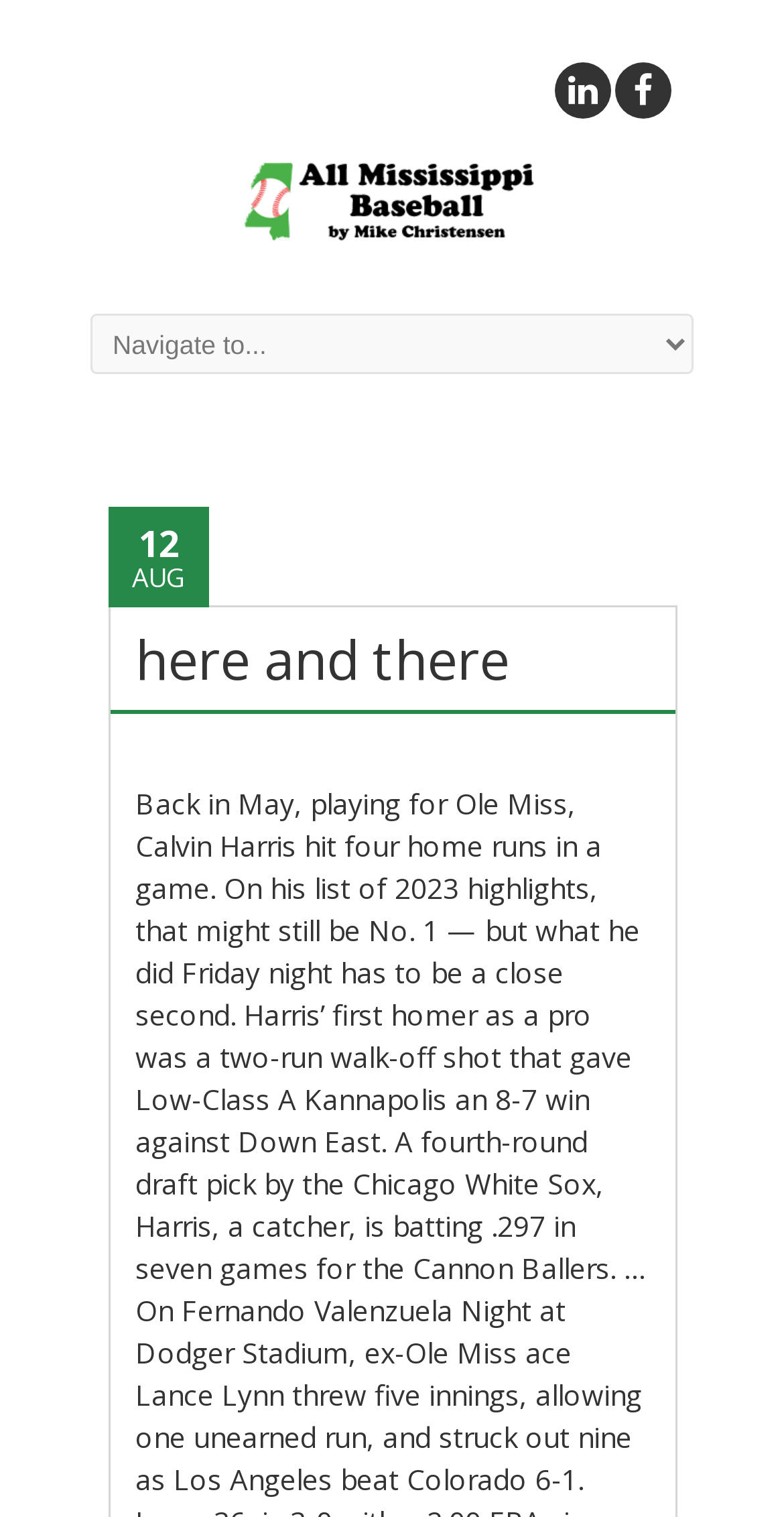What is the current month?
Based on the image, give a one-word or short phrase answer.

AUG